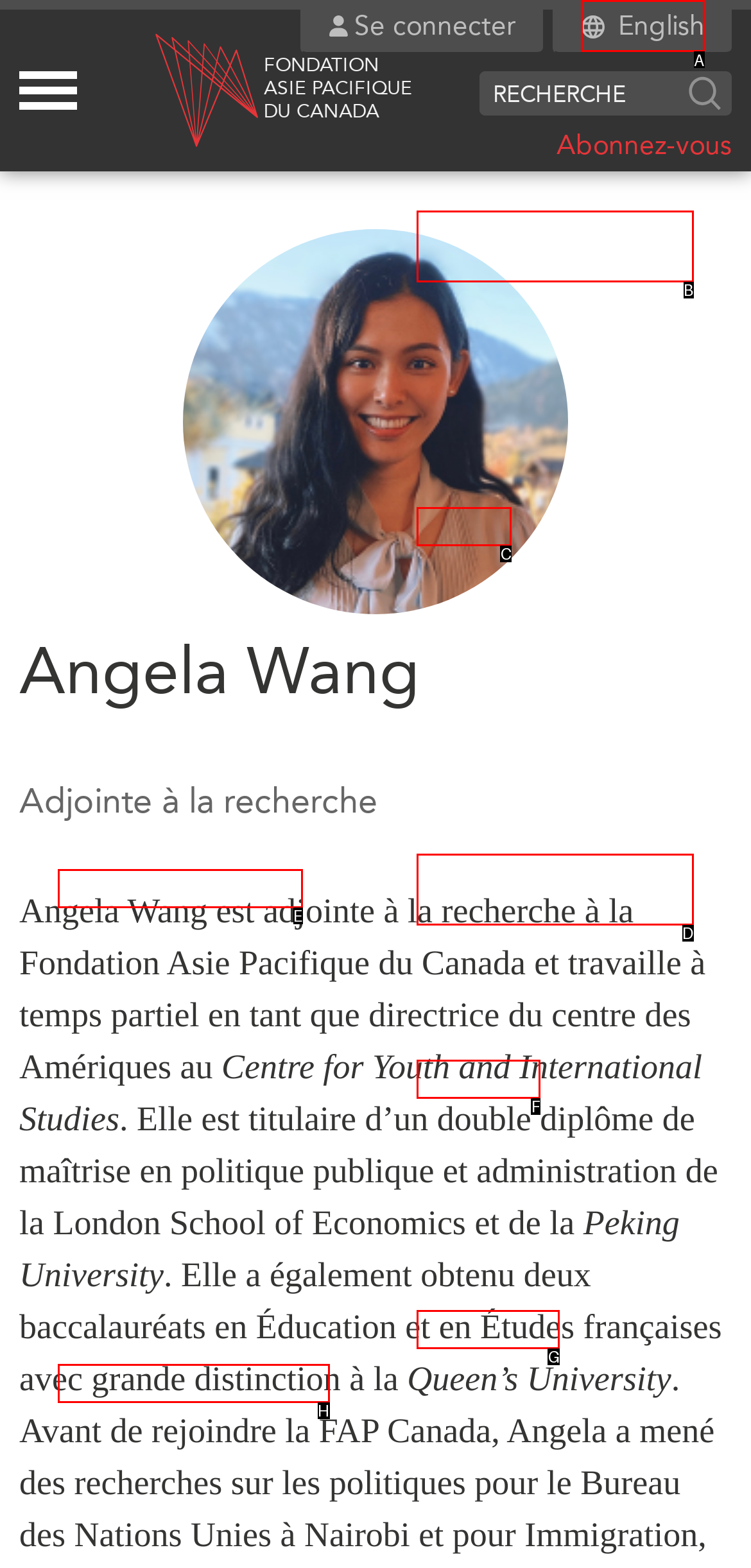Determine the letter of the UI element that will complete the task: Click on the Home link
Reply with the corresponding letter.

None